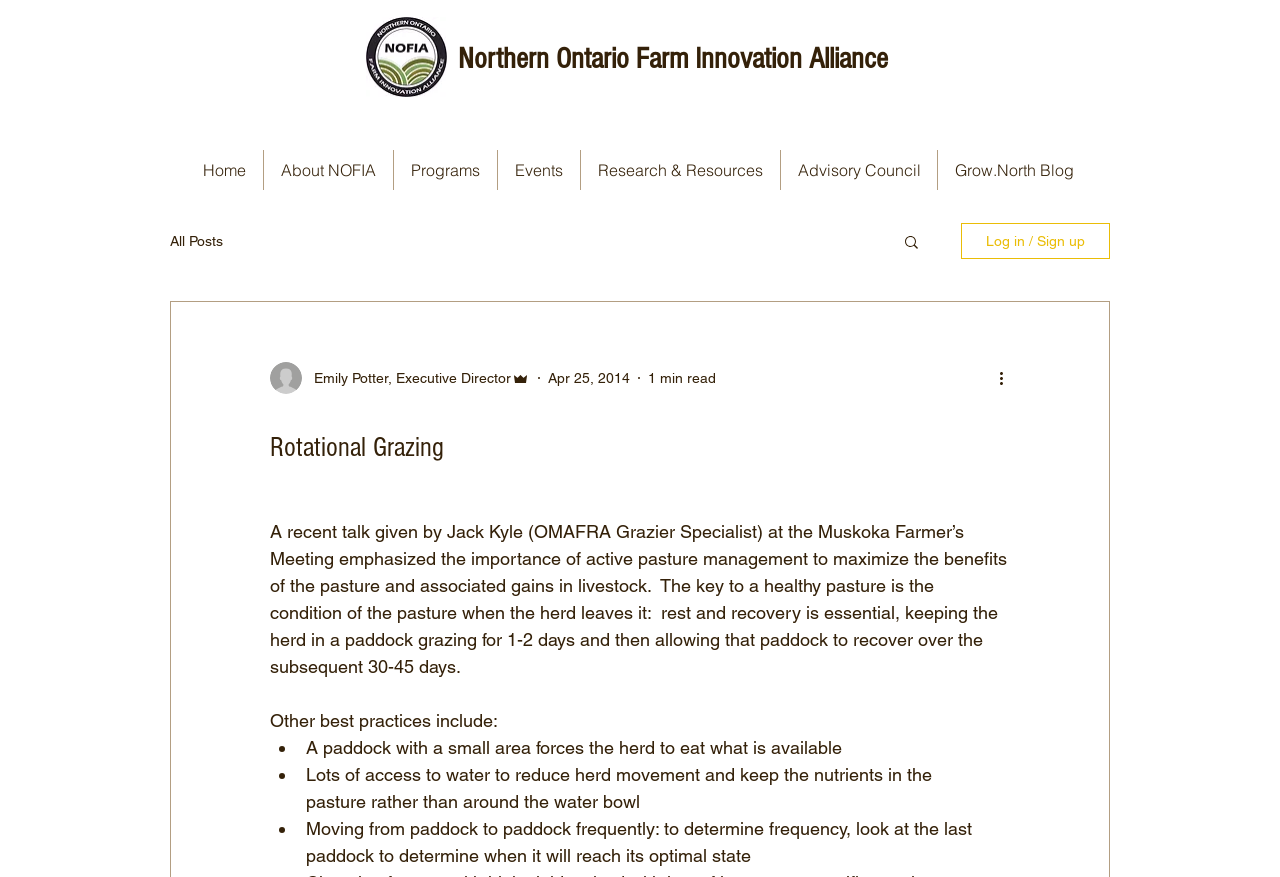Identify and provide the text content of the webpage's primary headline.

Northern Ontario Farm Innovation Alliance